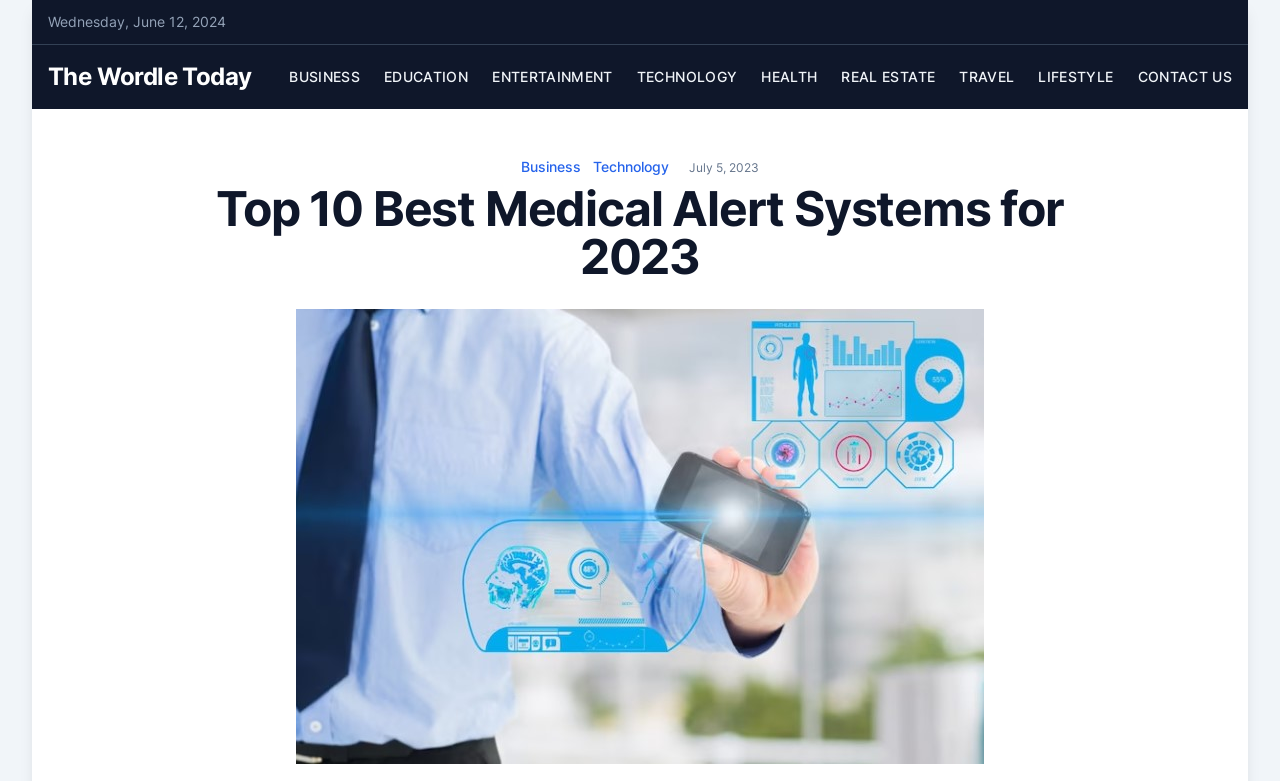How many links are in the secondary navigation menu?
Refer to the screenshot and respond with a concise word or phrase.

2